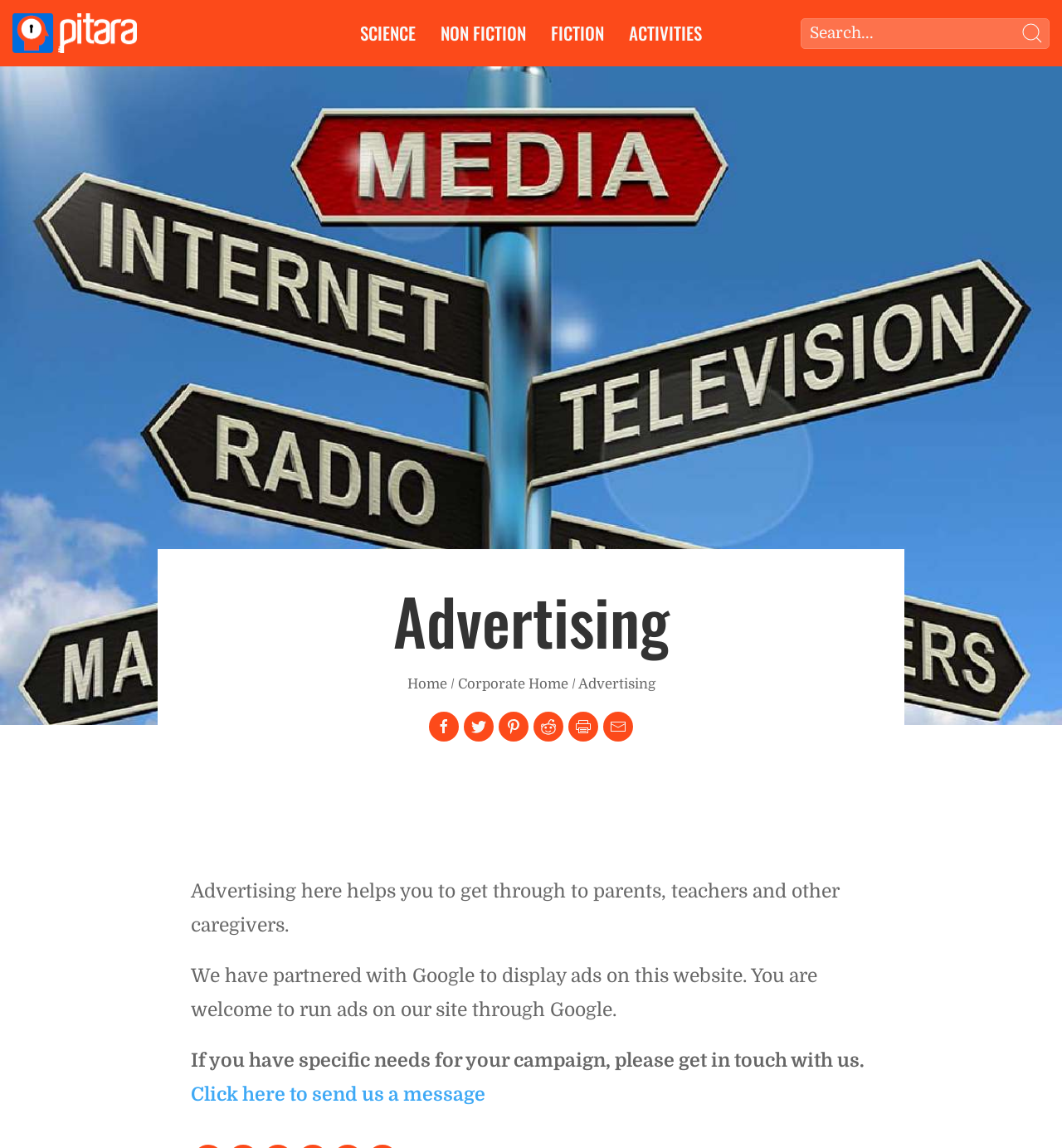What is the purpose of advertising on this website?
Please provide a single word or phrase based on the screenshot.

To reach parents, teachers, and caregivers